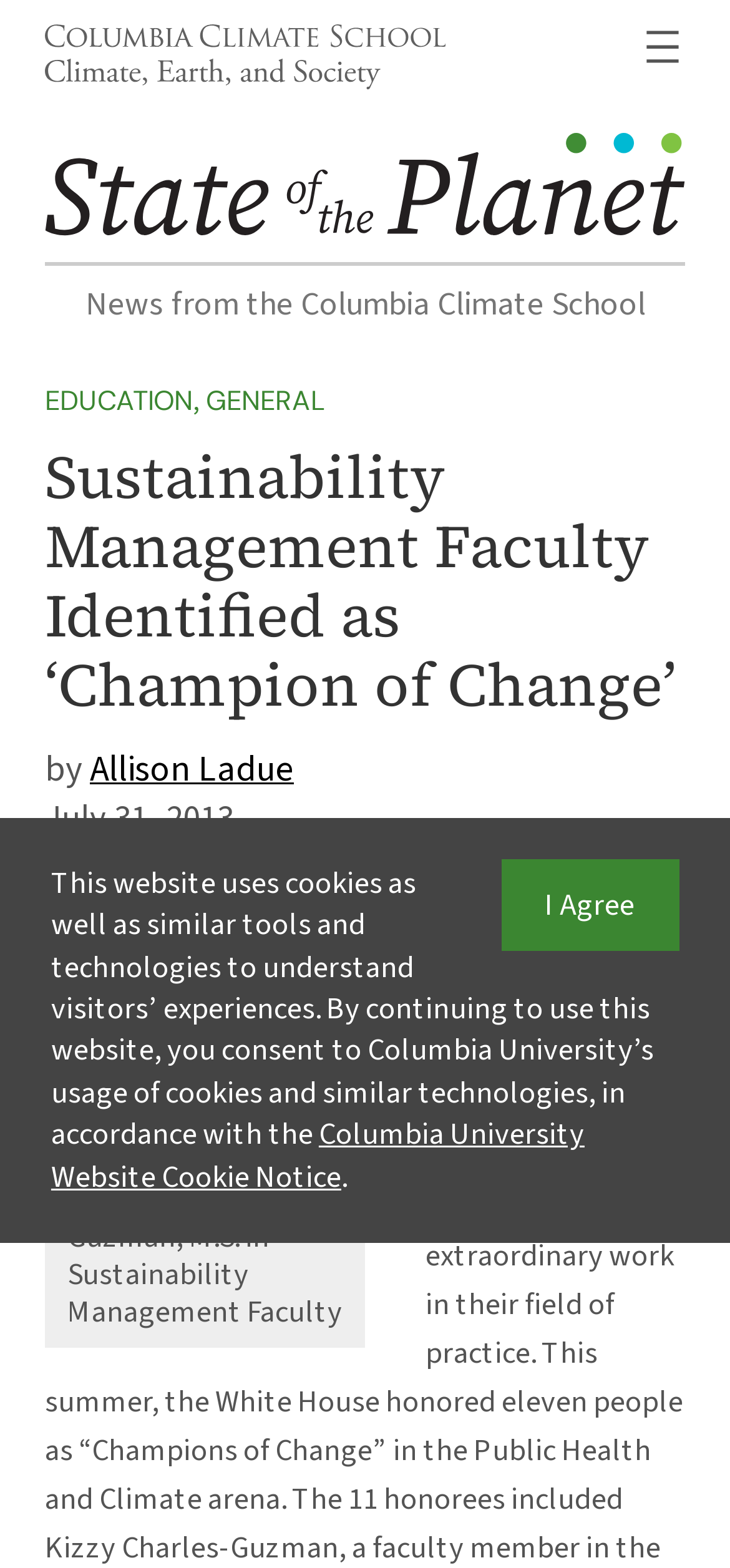Using the information from the screenshot, answer the following question thoroughly:
What is the name of the program that identifies innovators across the country?

I found the answer by reading the text in the StaticText element, which describes the 'Champions of Change' program as identifying innovators across the country who are doing extraordinary work in their field of practice.